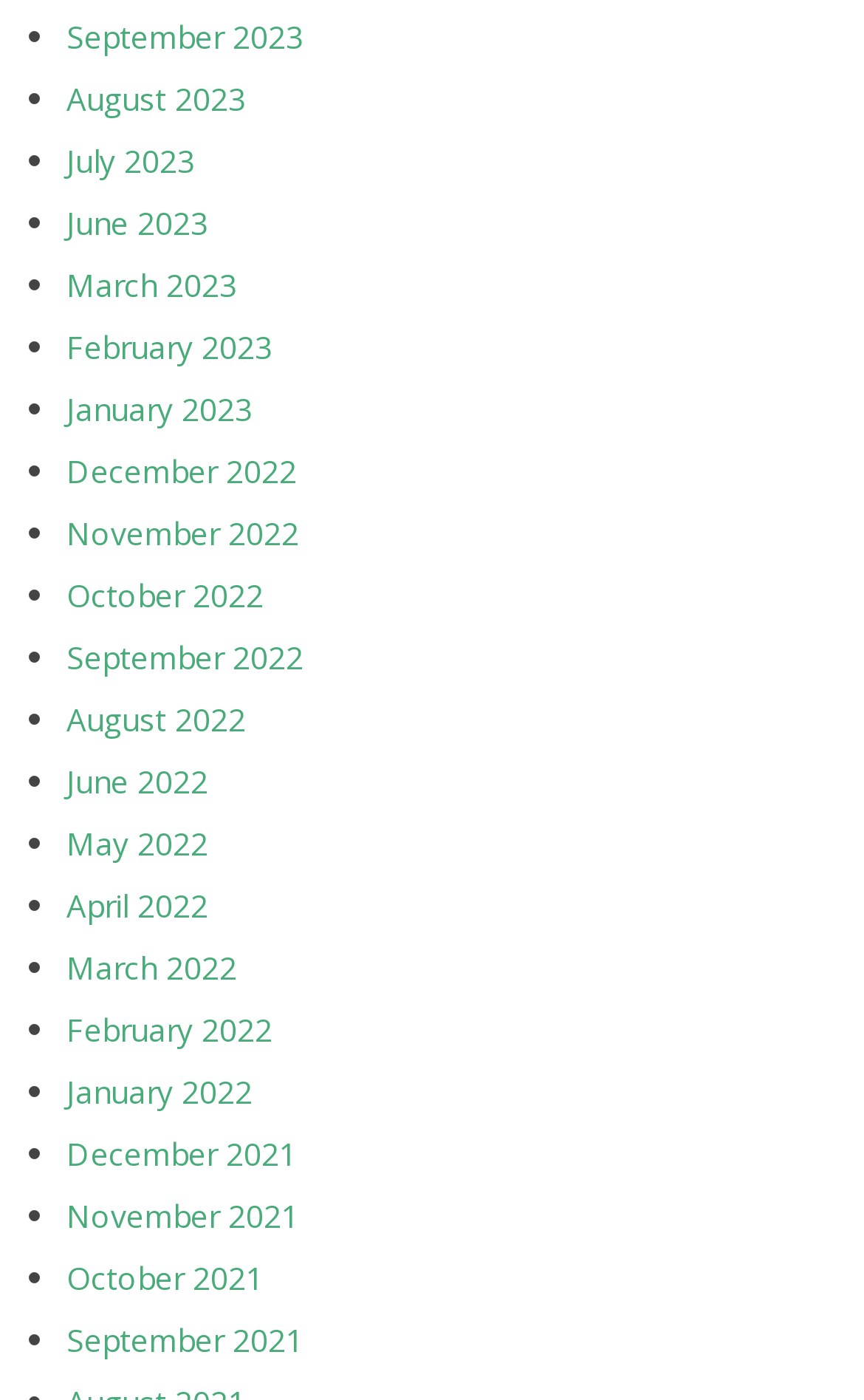Please determine the bounding box coordinates of the element to click in order to execute the following instruction: "View August 2022". The coordinates should be four float numbers between 0 and 1, specified as [left, top, right, bottom].

[0.077, 0.499, 0.285, 0.529]